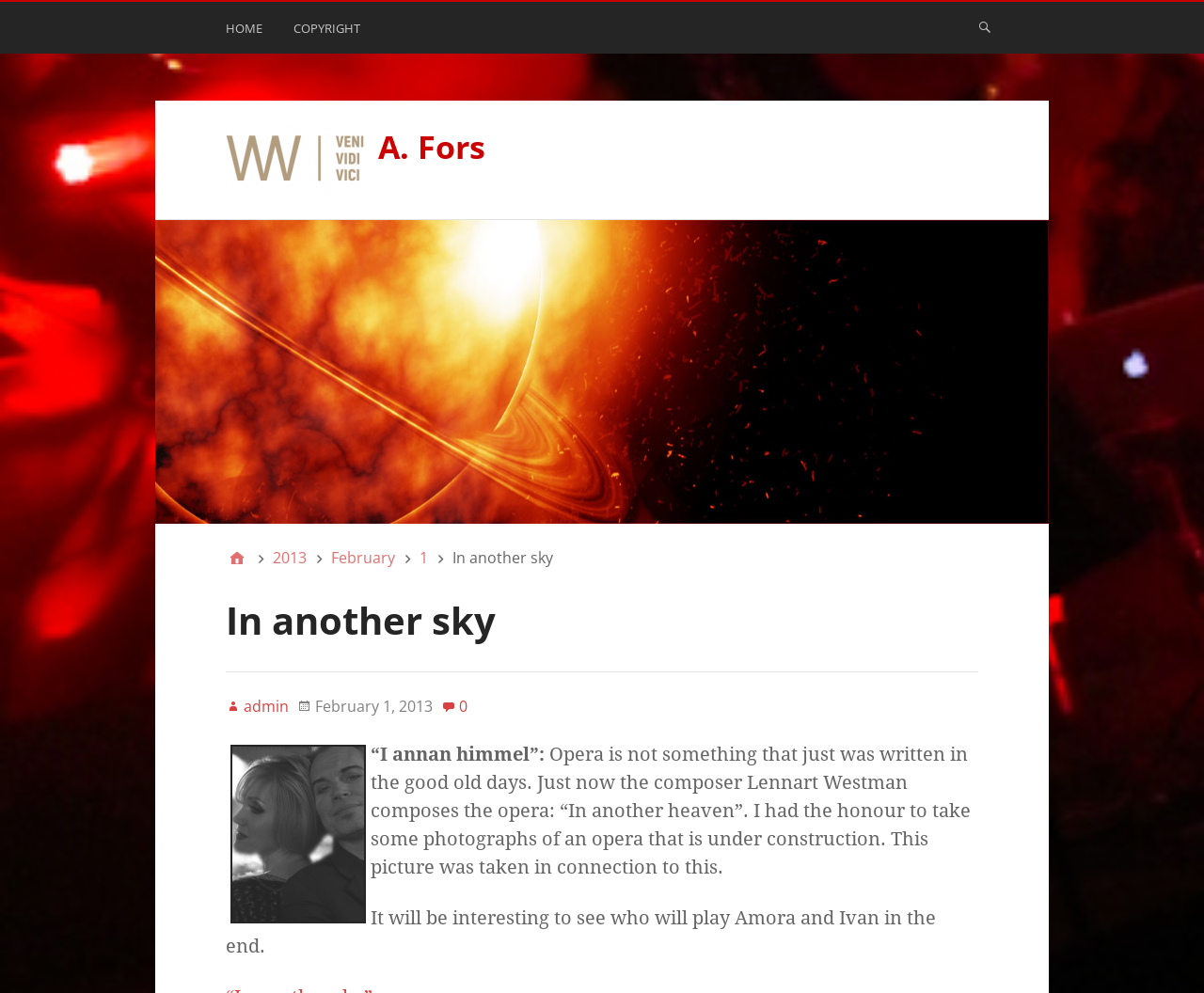Please determine the bounding box coordinates for the element that should be clicked to follow these instructions: "search for something".

[0.804, 0.01, 0.832, 0.043]